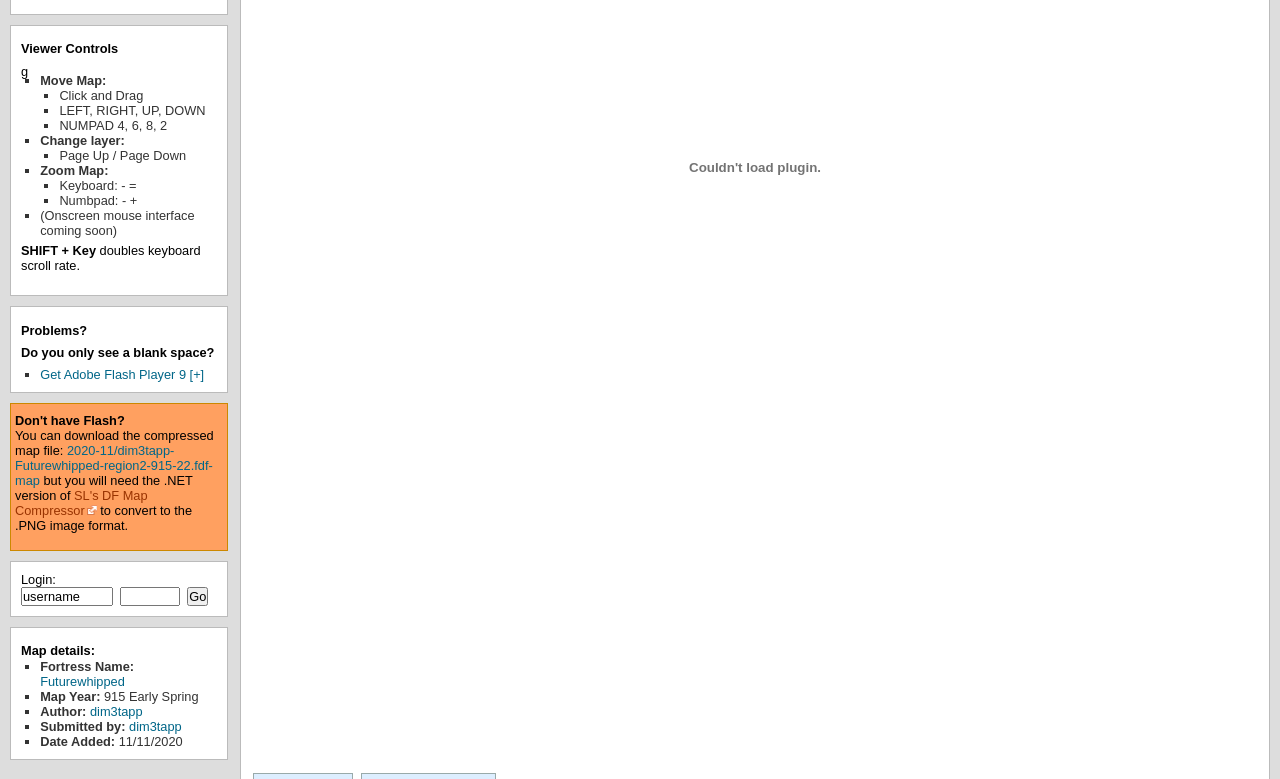Based on the element description: "Get Adobe Flash Player 9", identify the bounding box coordinates for this UI element. The coordinates must be four float numbers between 0 and 1, listed as [left, top, right, bottom].

[0.031, 0.471, 0.145, 0.49]